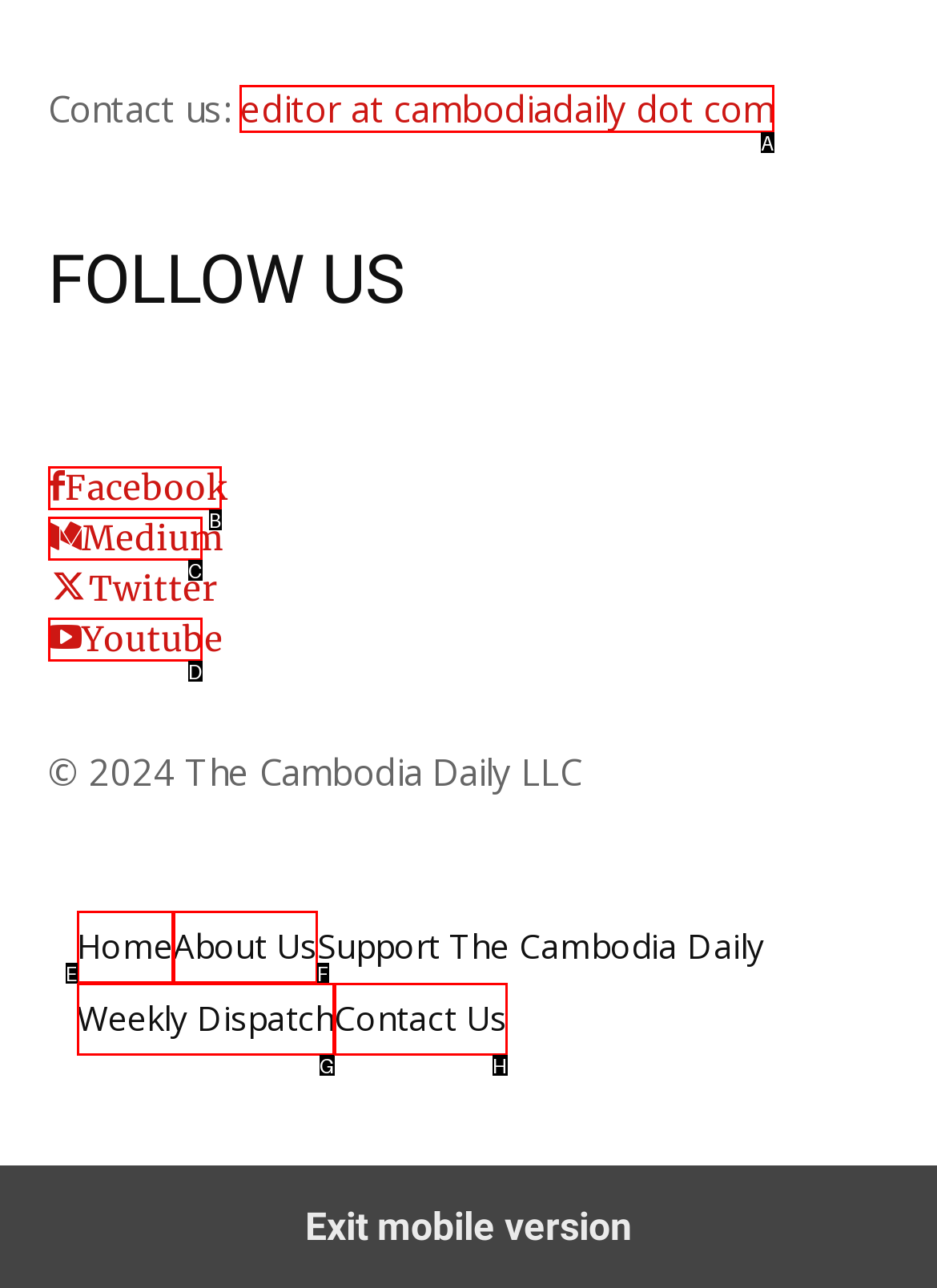Select the letter of the UI element you need to click to complete this task: Contact the editor.

A